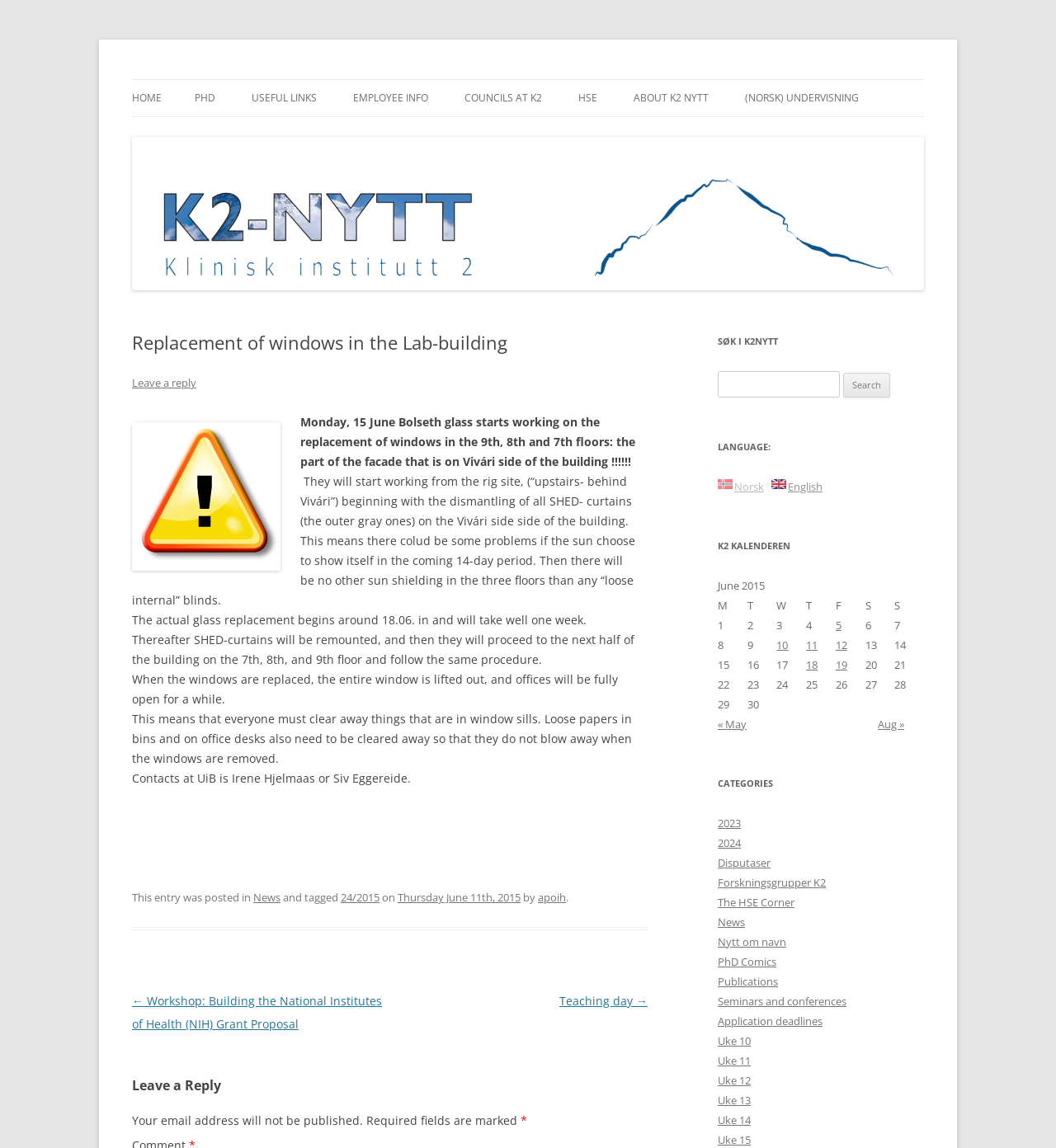Determine the bounding box coordinates of the region to click in order to accomplish the following instruction: "Go to the 'COUNCILS AT K2' page". Provide the coordinates as four float numbers between 0 and 1, specifically [left, top, right, bottom].

[0.44, 0.07, 0.513, 0.102]